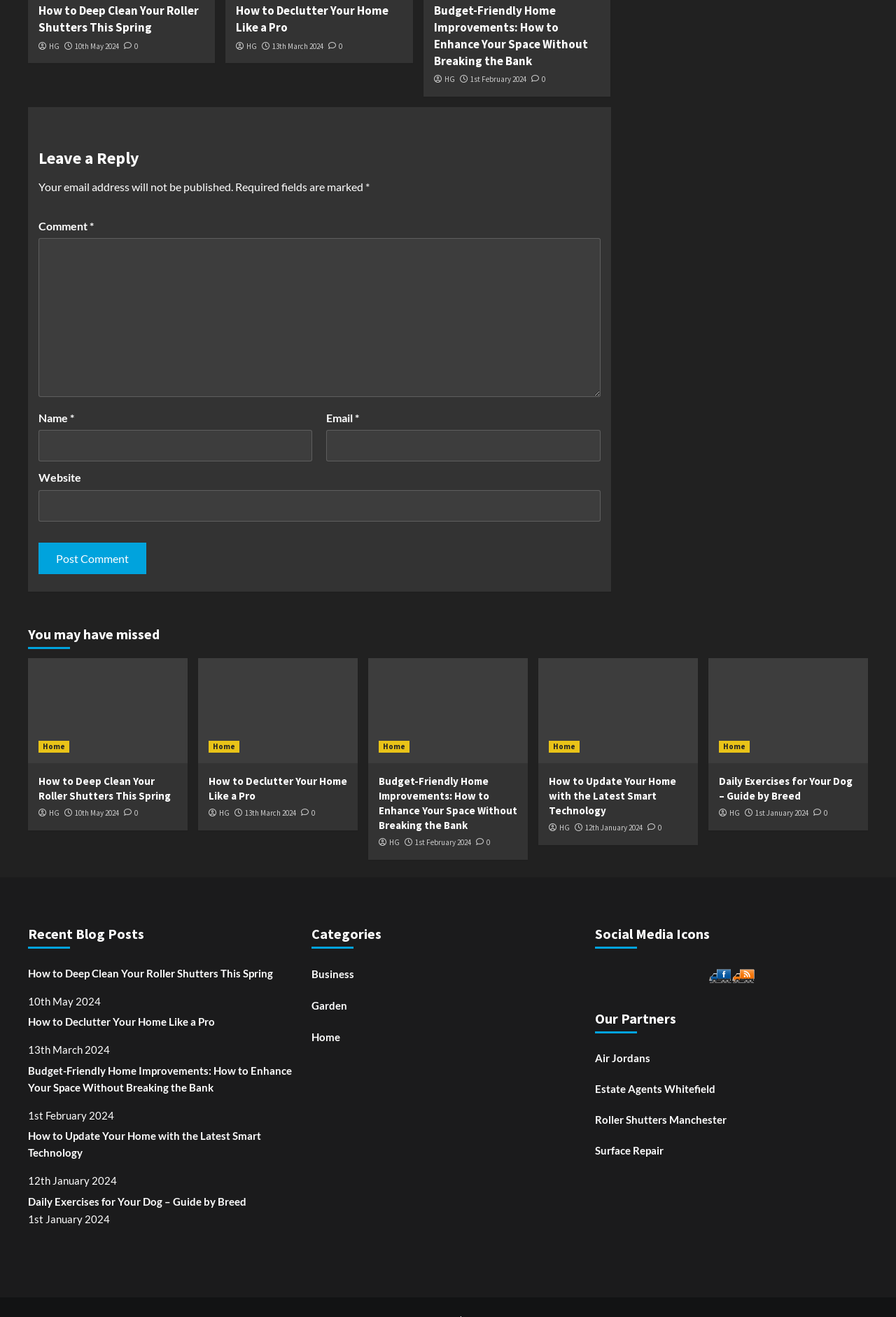Respond to the following question with a brief word or phrase:
What is the title of the first blog post?

How to Deep Clean Your Roller Shutters This Spring